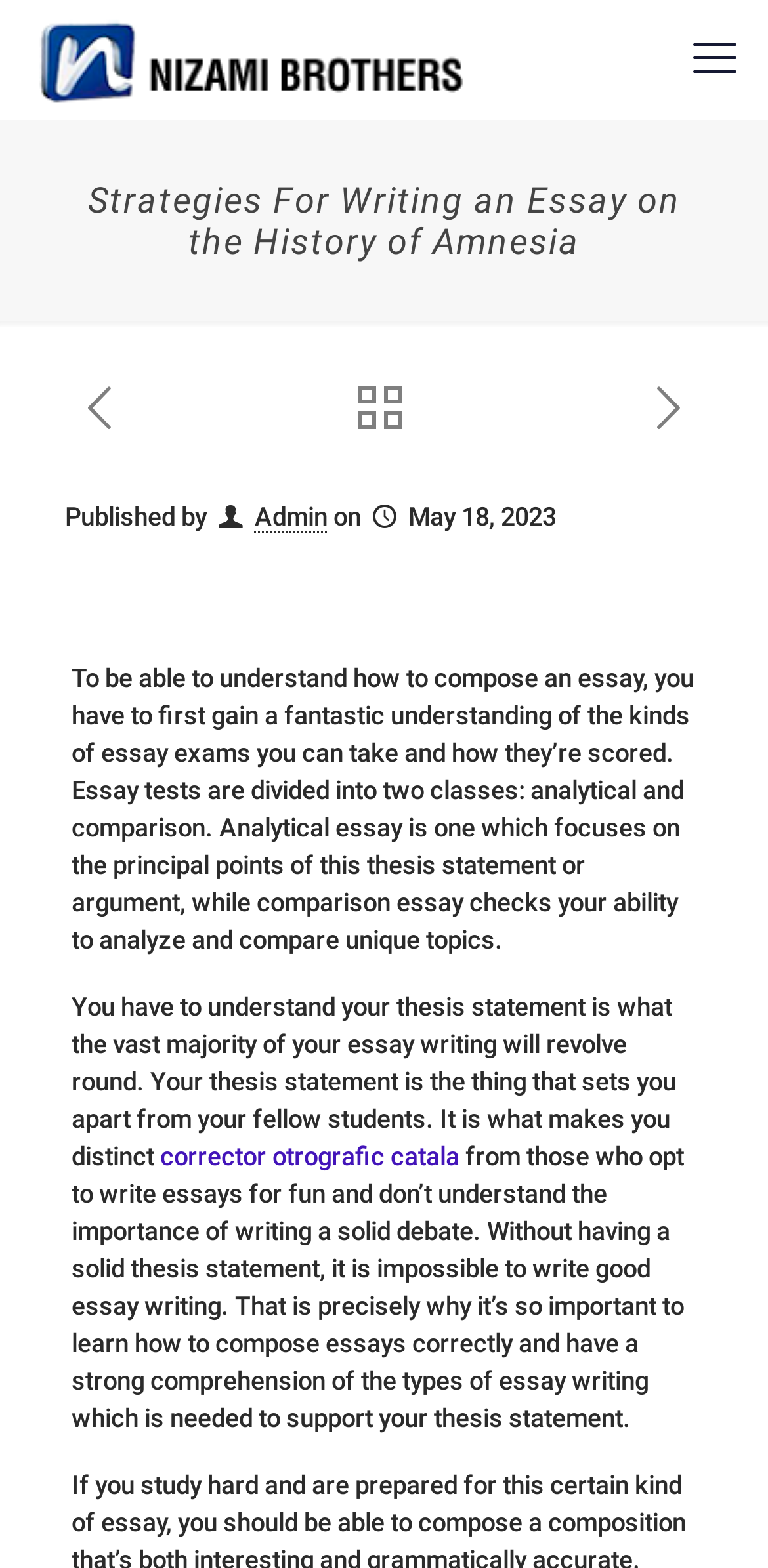Identify the primary heading of the webpage and provide its text.

Strategies For Writing an Essay on the History of Amnesia